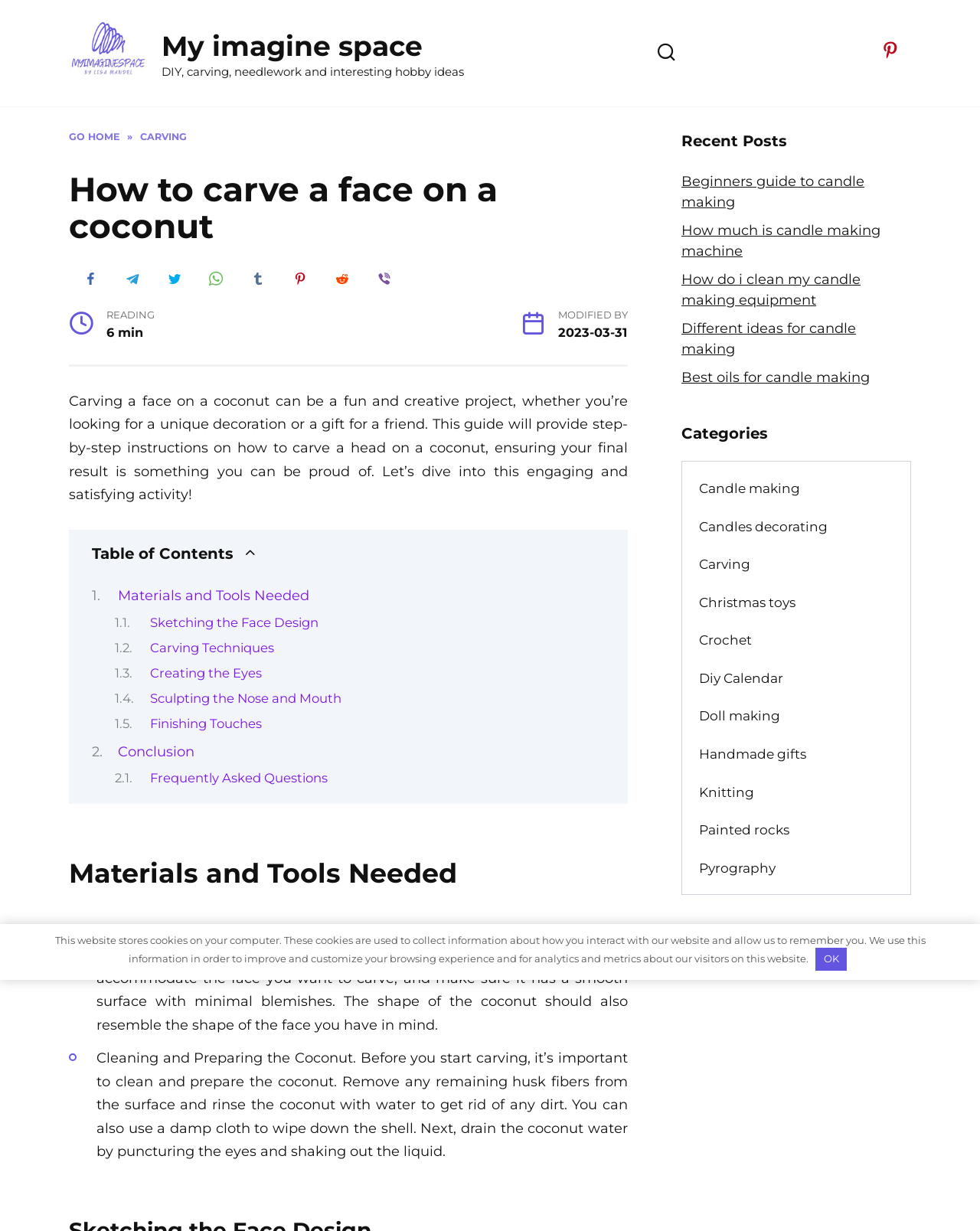Please identify the bounding box coordinates of the element's region that needs to be clicked to fulfill the following instruction: "go to My imagine space". The bounding box coordinates should consist of four float numbers between 0 and 1, i.e., [left, top, right, bottom].

[0.07, 0.059, 0.148, 0.073]